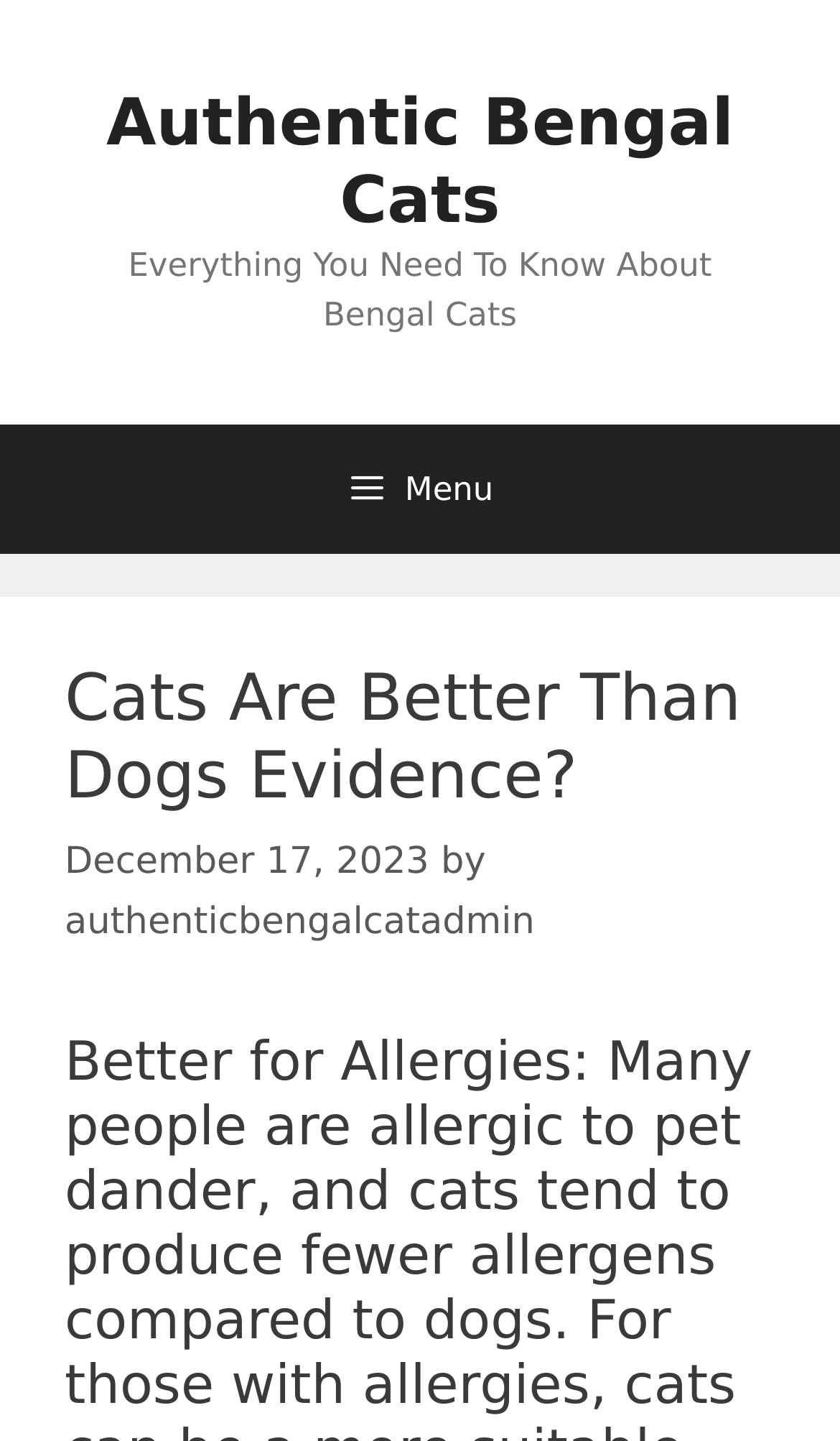Describe every aspect of the webpage comprehensively.

The webpage is about Bengal cats, with a focus on the debate of whether cats are better than dogs. At the top of the page, there is a banner that spans the entire width, containing a link to the website "Authentic Bengal Cats" and a static text that reads "Everything You Need To Know About Bengal Cats". 

Below the banner, there is a navigation menu that also spans the entire width, with a button labeled "Menu" on the left side. When expanded, the menu controls the primary menu.

The main content of the page is divided into a header section and an article section. The header section is located at the top-left of the page and contains a heading that reads "Cats Are Better Than Dogs Evidence?". Below the heading, there is a time stamp that indicates the article was published on December 17, 2023. The author of the article, "authenticbengalcatadmin", is credited below the time stamp.

There are no images on the page. The overall structure of the page is organized, with clear headings and concise text.